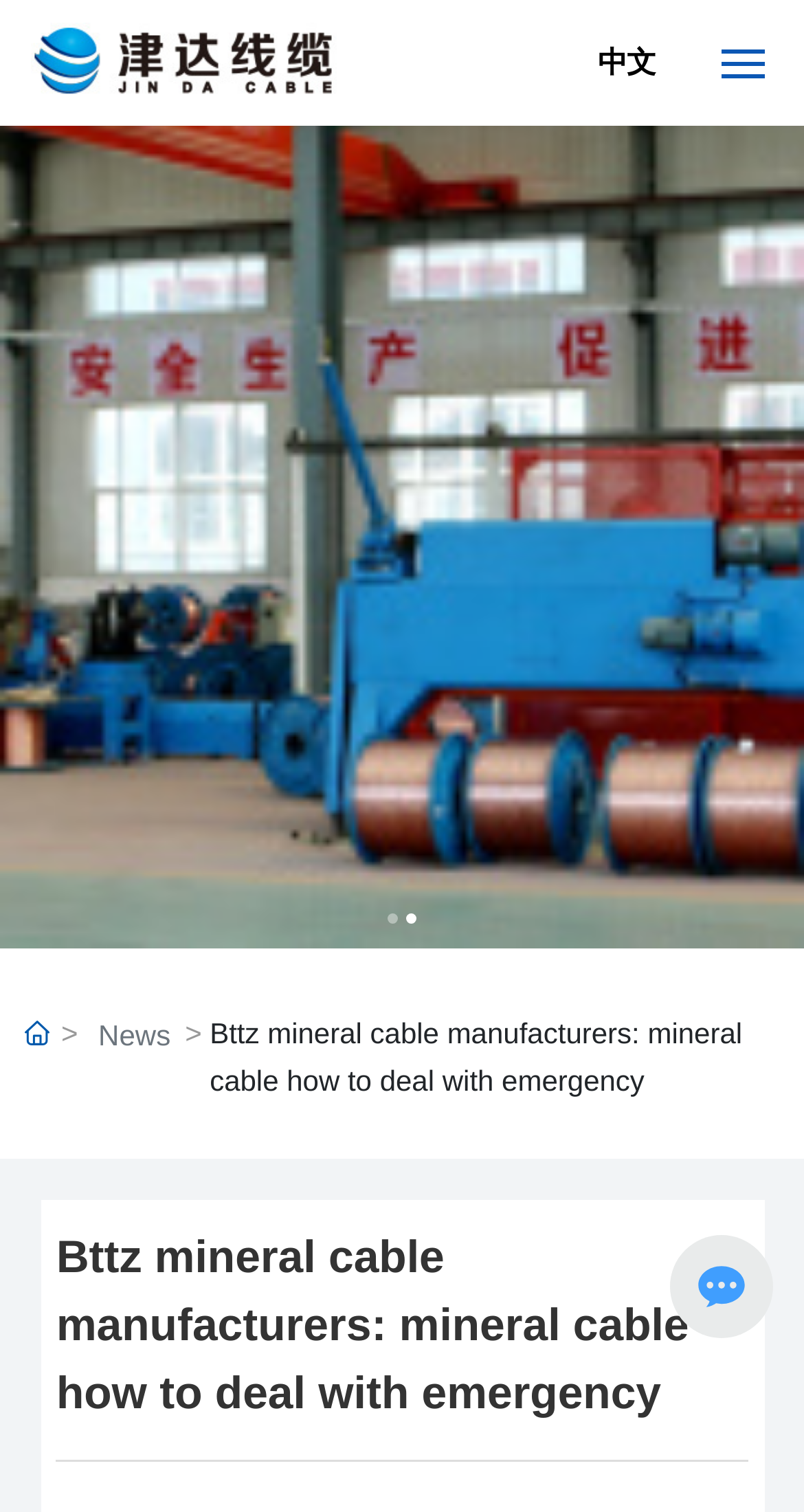Determine the bounding box coordinates of the clickable region to execute the instruction: "Click the News link". The coordinates should be four float numbers between 0 and 1, denoted as [left, top, right, bottom].

[0.122, 0.67, 0.212, 0.701]